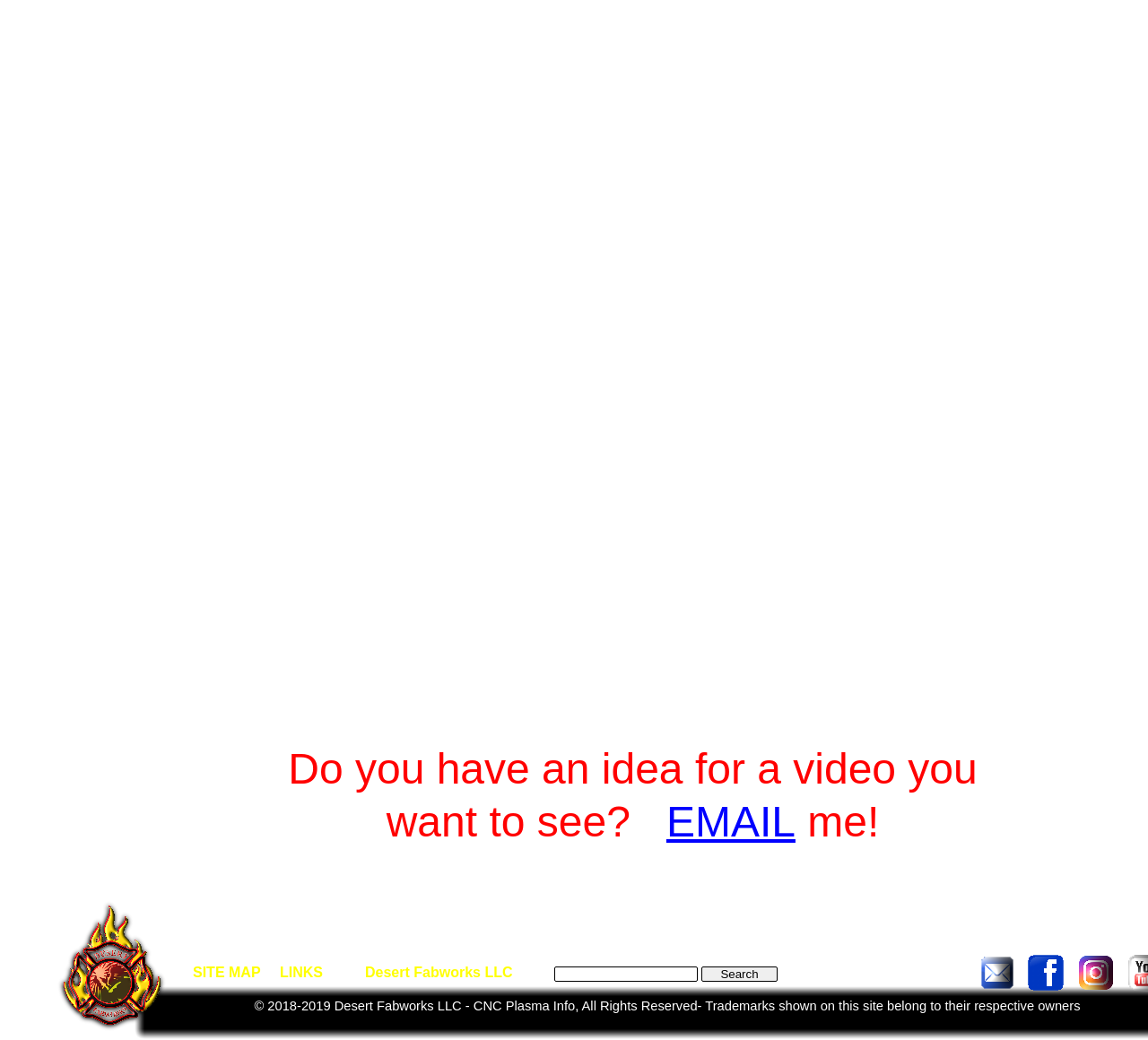What is the copyright year range?
Look at the screenshot and give a one-word or phrase answer.

2018-2019